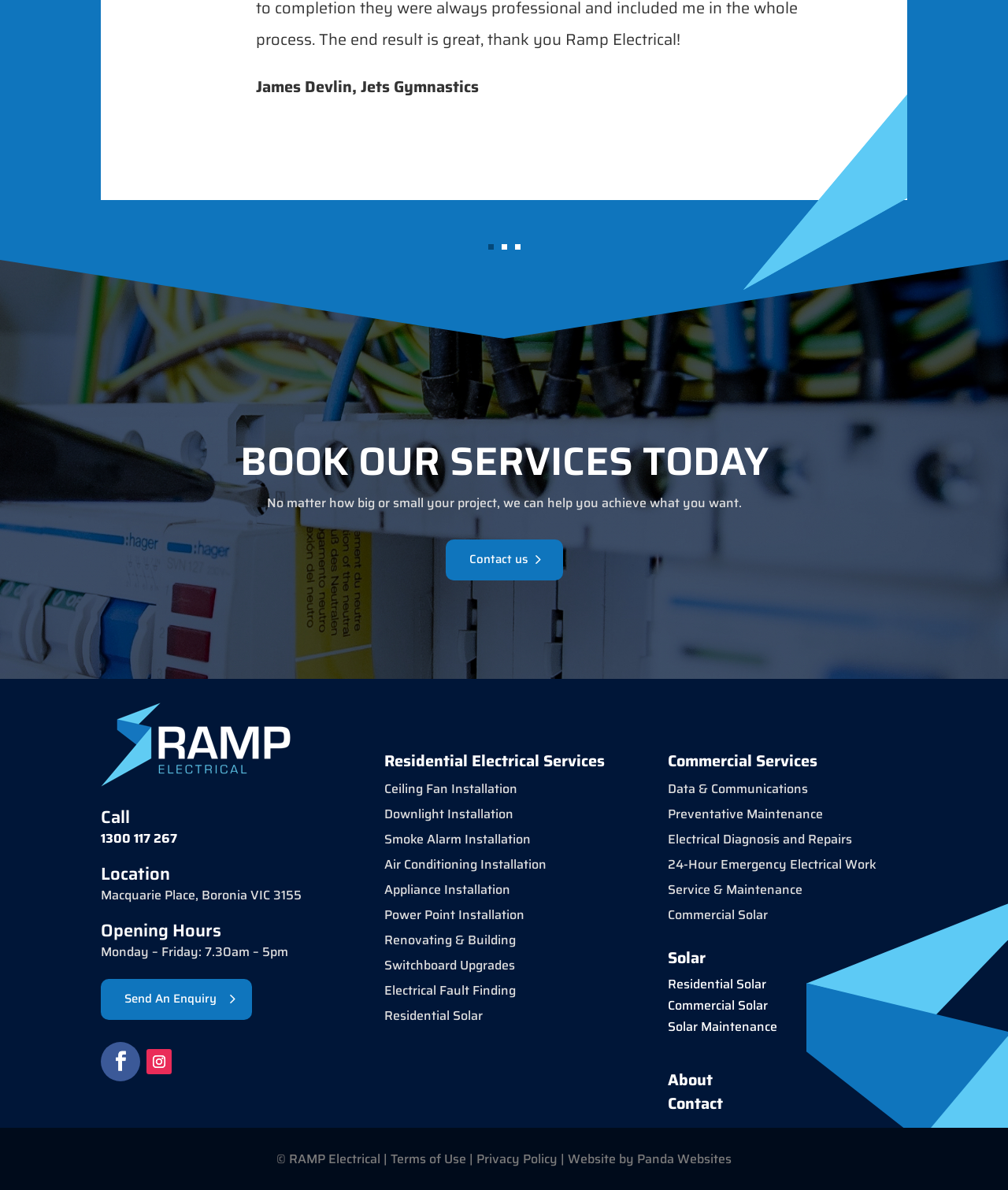Identify and provide the bounding box coordinates of the UI element described: "Ceiling Fan Installation". The coordinates should be formatted as [left, top, right, bottom], with each number being a float between 0 and 1.

[0.381, 0.654, 0.513, 0.671]